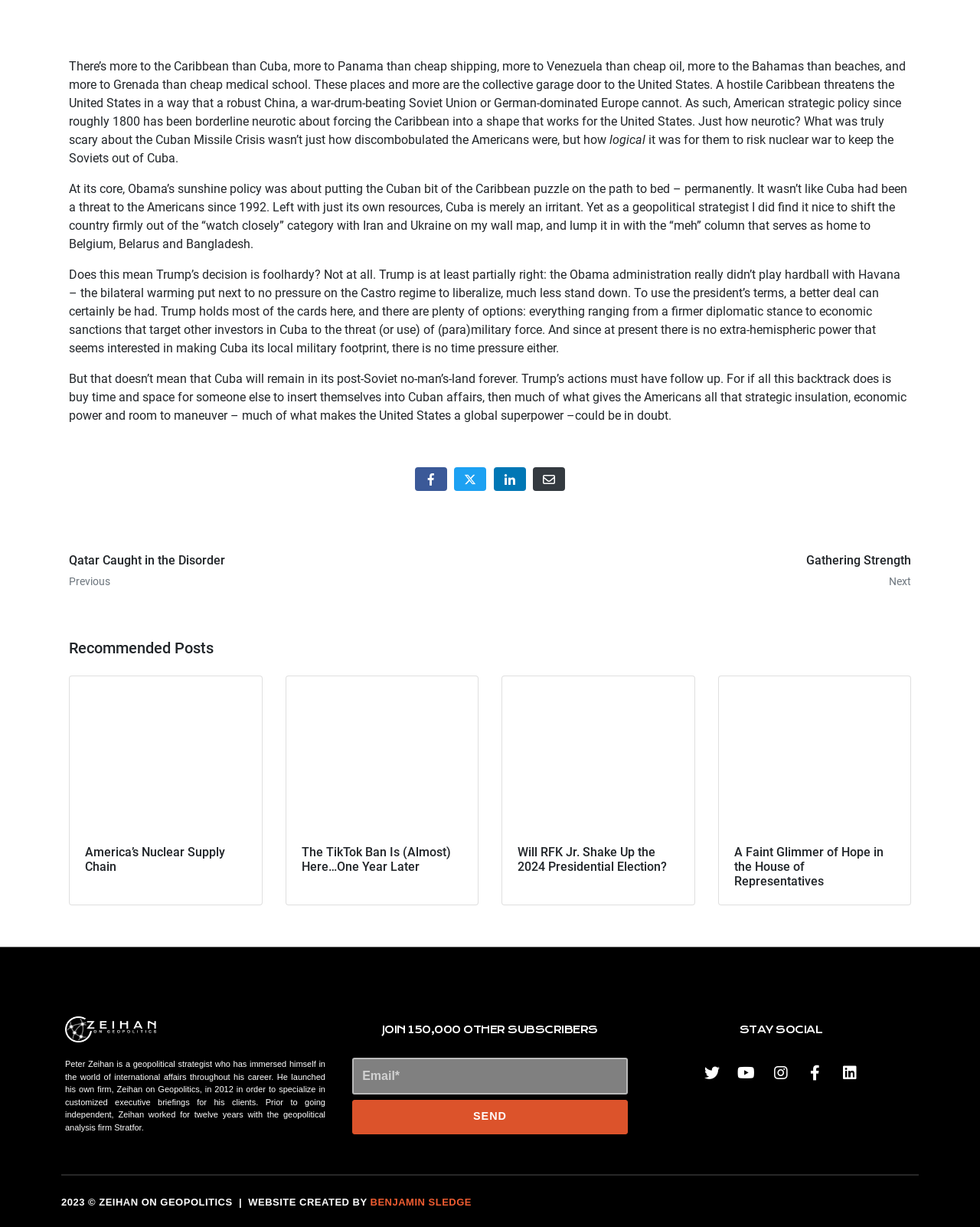What is the purpose of the 'SEND' button?
Can you provide a detailed and comprehensive answer to the question?

The 'SEND' button is located next to a textbox labeled 'Email*' which is required, and above a heading that says 'JOIN 150,000 OTHER SUBSCRIBERS'. This suggests that the purpose of the 'SEND' button is to subscribe to a newsletter or mailing list.